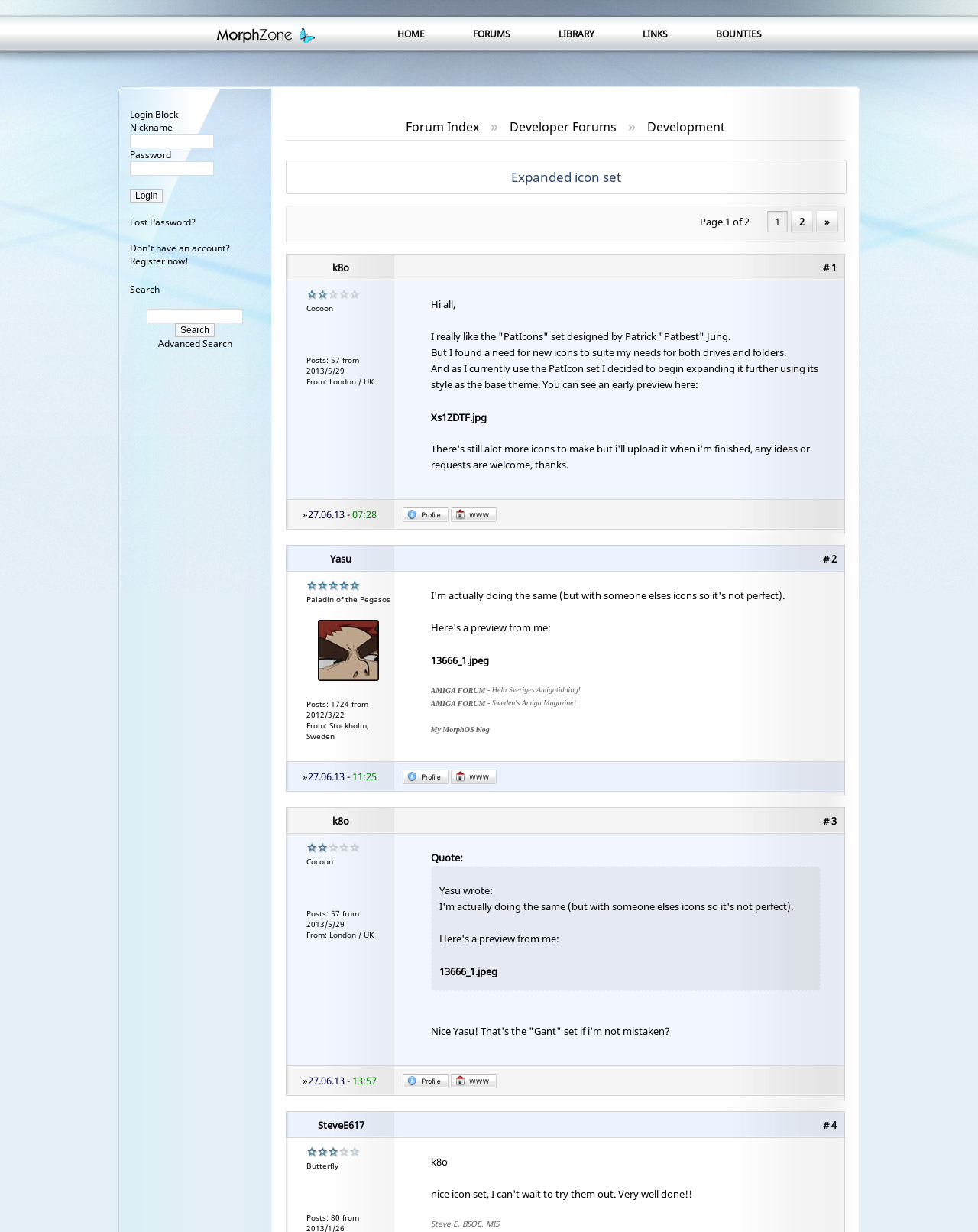Pinpoint the bounding box coordinates of the area that must be clicked to complete this instruction: "Click on the 'Register now!' link".

[0.133, 0.207, 0.193, 0.217]